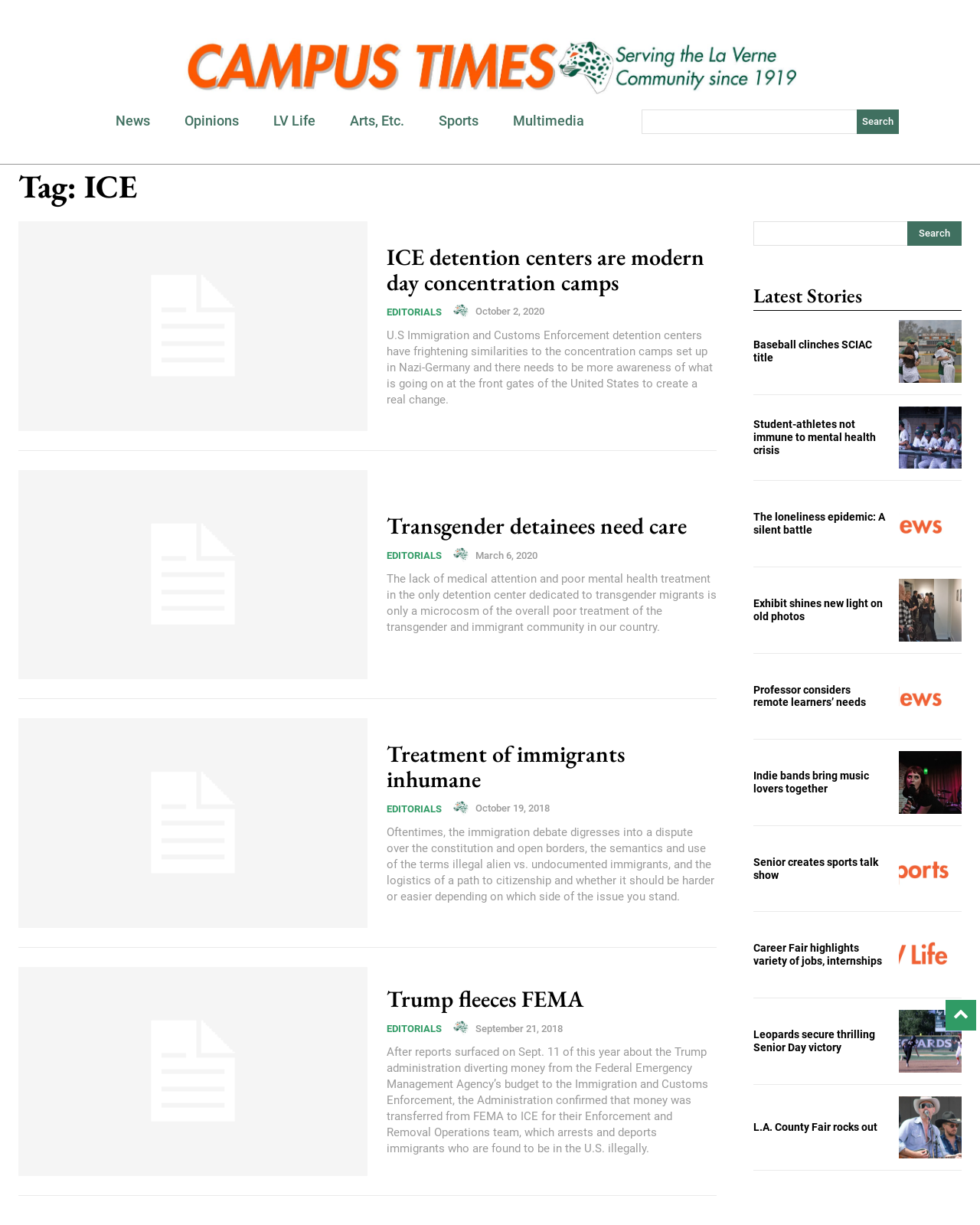Determine the bounding box for the UI element as described: "parent_node: Search name="s" placeholder="Search"". The coordinates should be represented as four float numbers between 0 and 1, formatted as [left, top, right, bottom].

None